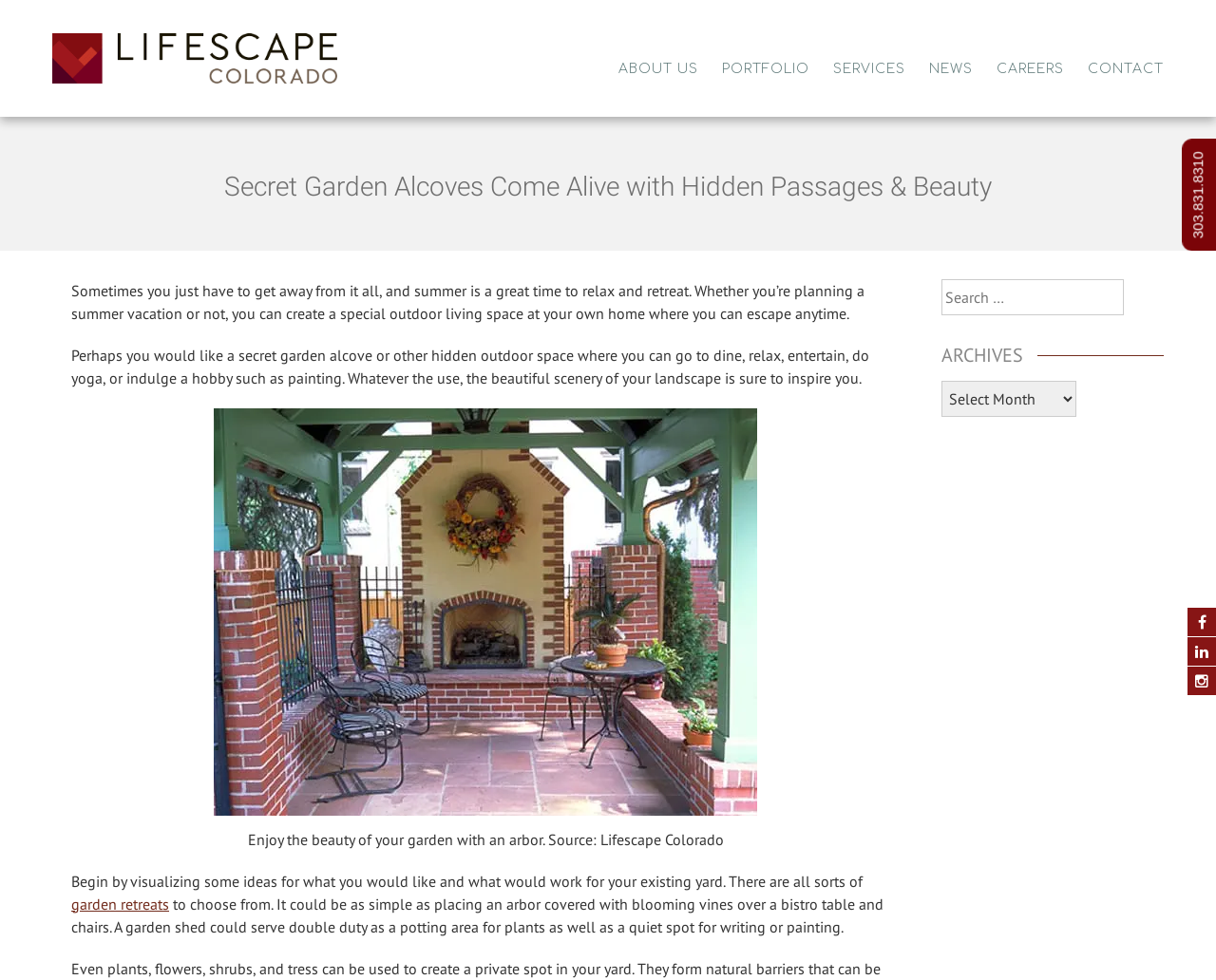Using the element description News, predict the bounding box coordinates for the UI element. Provide the coordinates in (top-left x, top-left y, bottom-right x, bottom-right y) format with values ranging from 0 to 1.

[0.764, 0.06, 0.8, 0.08]